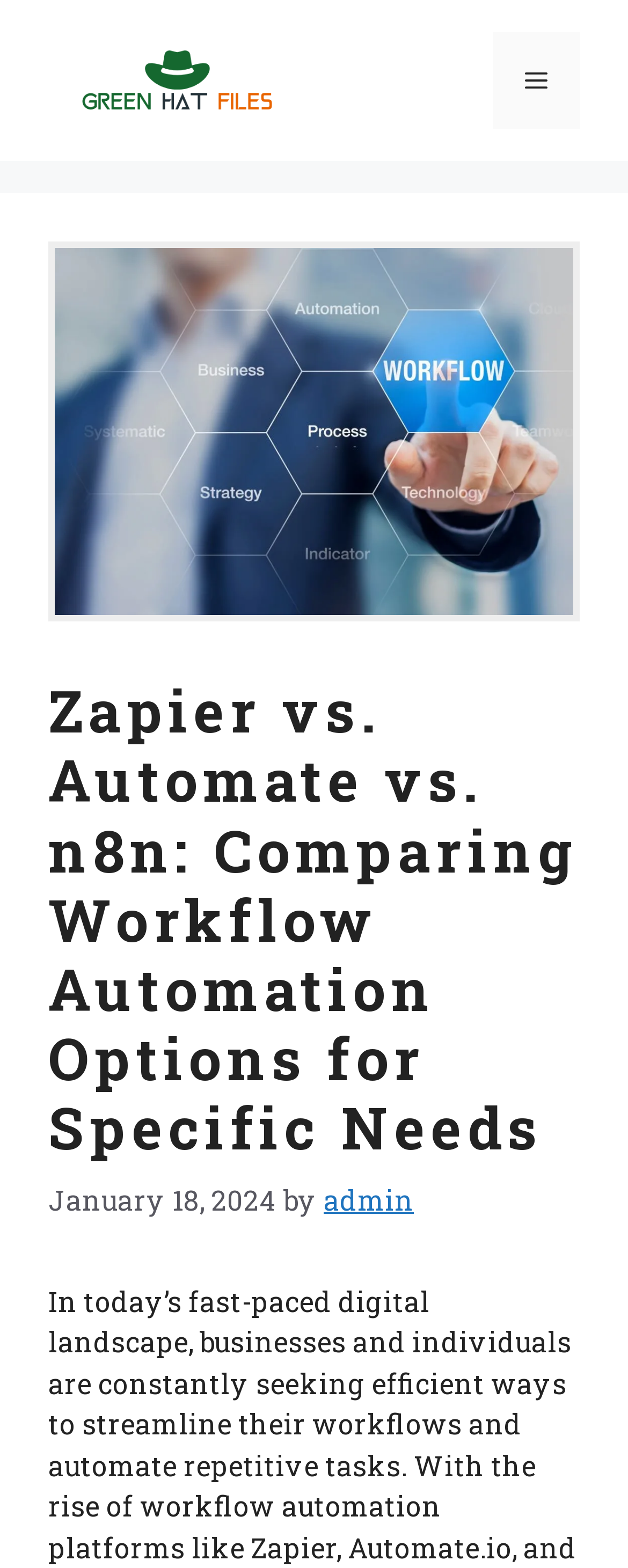Please provide a comprehensive answer to the question based on the screenshot: When was the article published?

The publication date of the article can be found in the time element below the heading, which displays the text 'January 18, 2024'.